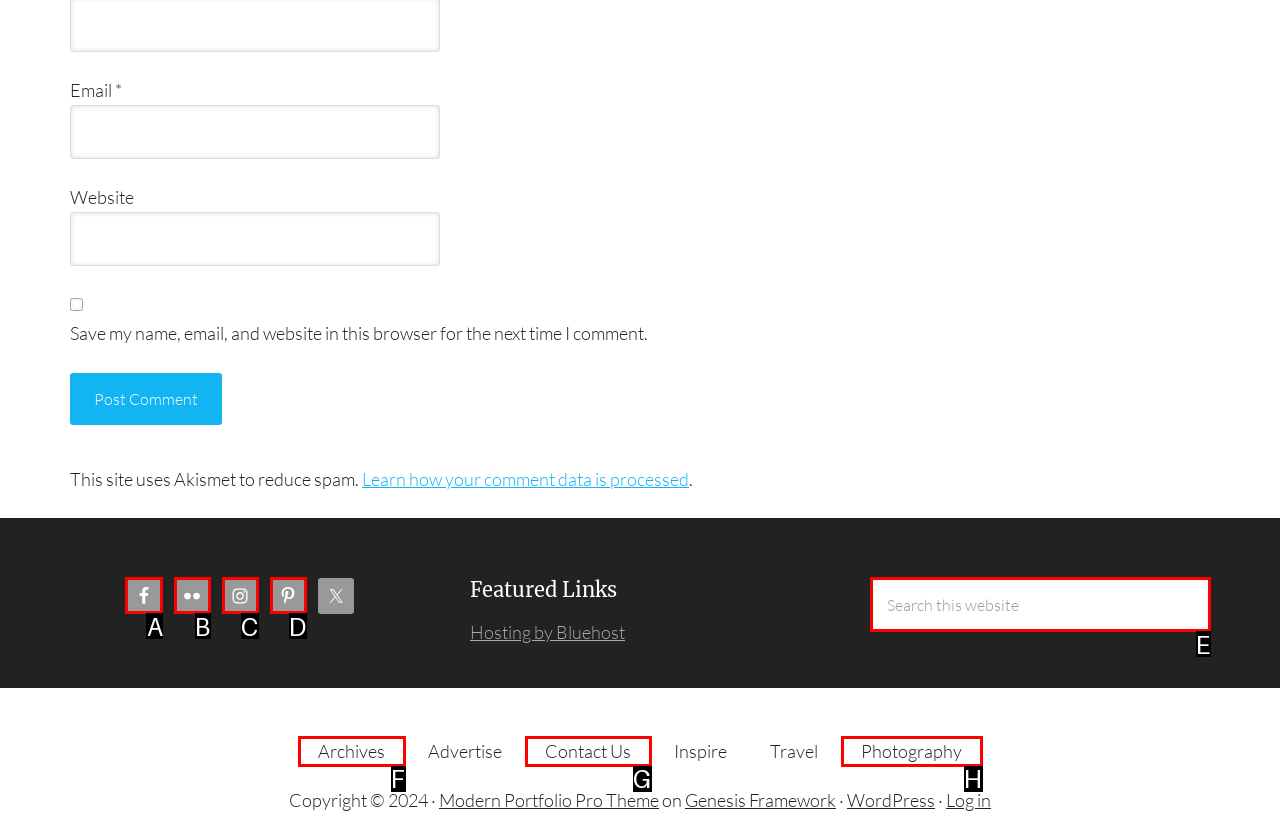Tell me which one HTML element I should click to complete the following task: Visit Facebook Answer with the option's letter from the given choices directly.

A